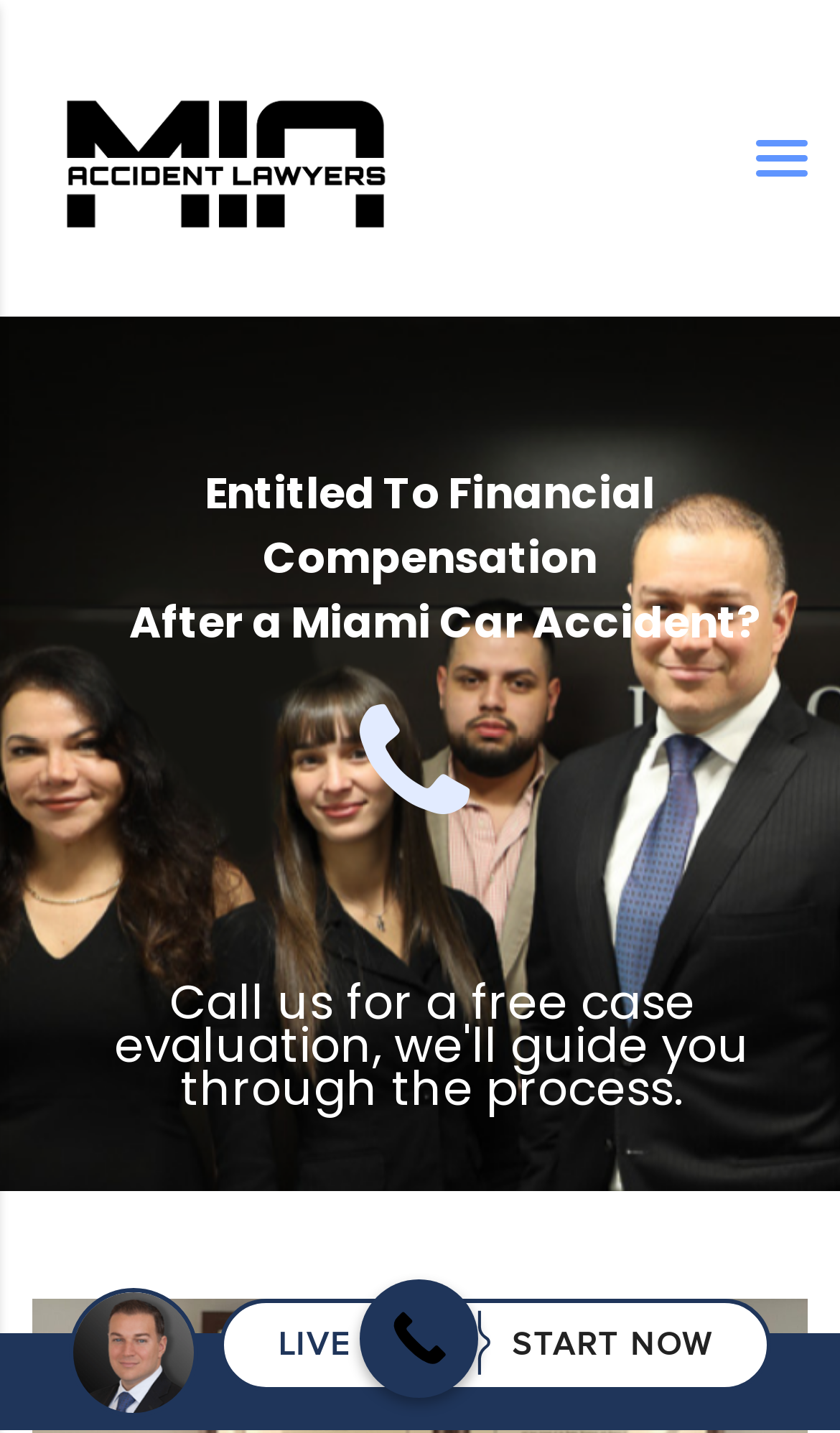What is the main topic of this webpage?
Please provide a single word or phrase in response based on the screenshot.

Personal Injury Law Firm